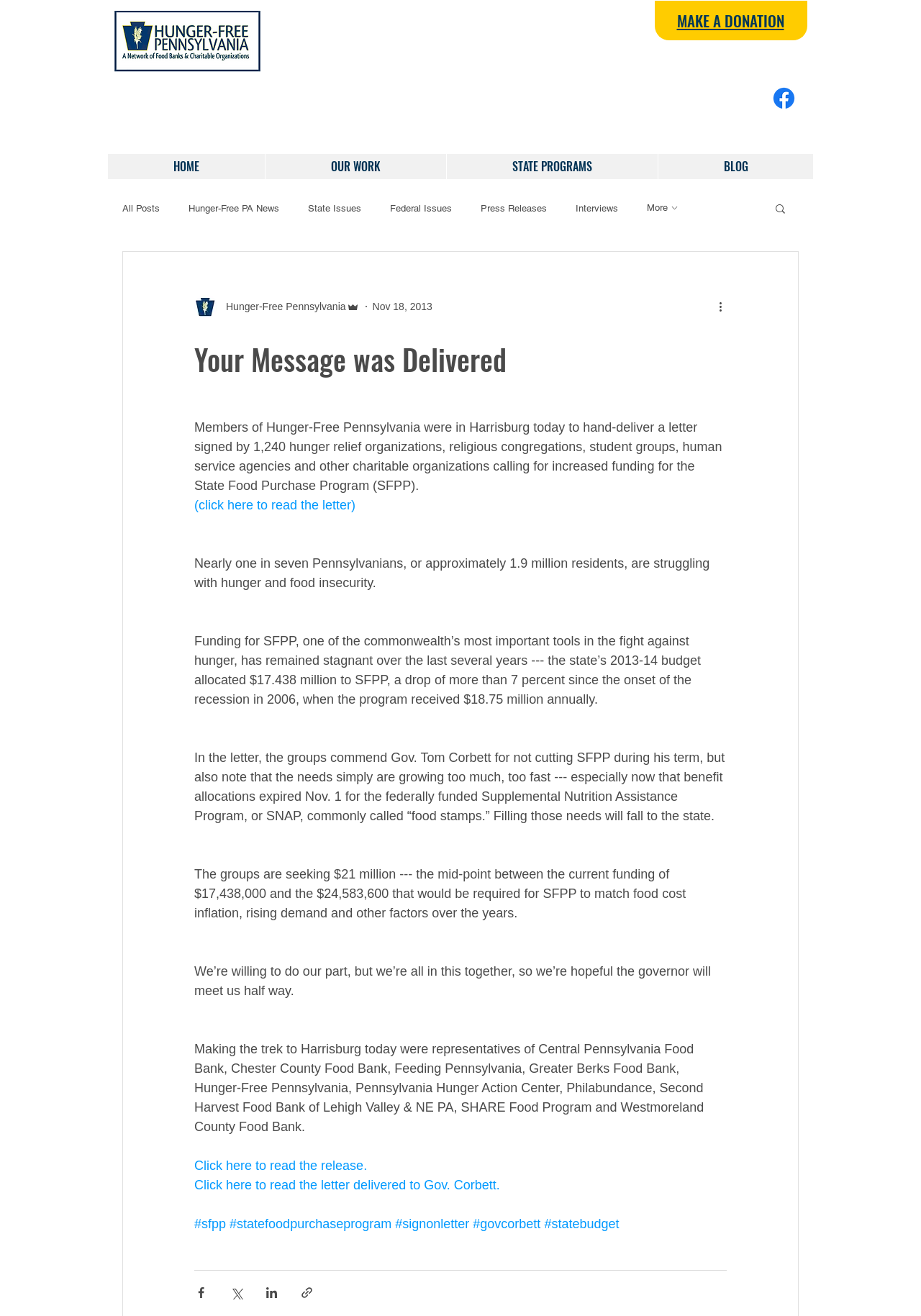How many Pennsylvanians are struggling with hunger and food insecurity?
Look at the screenshot and respond with one word or a short phrase.

1.9 million